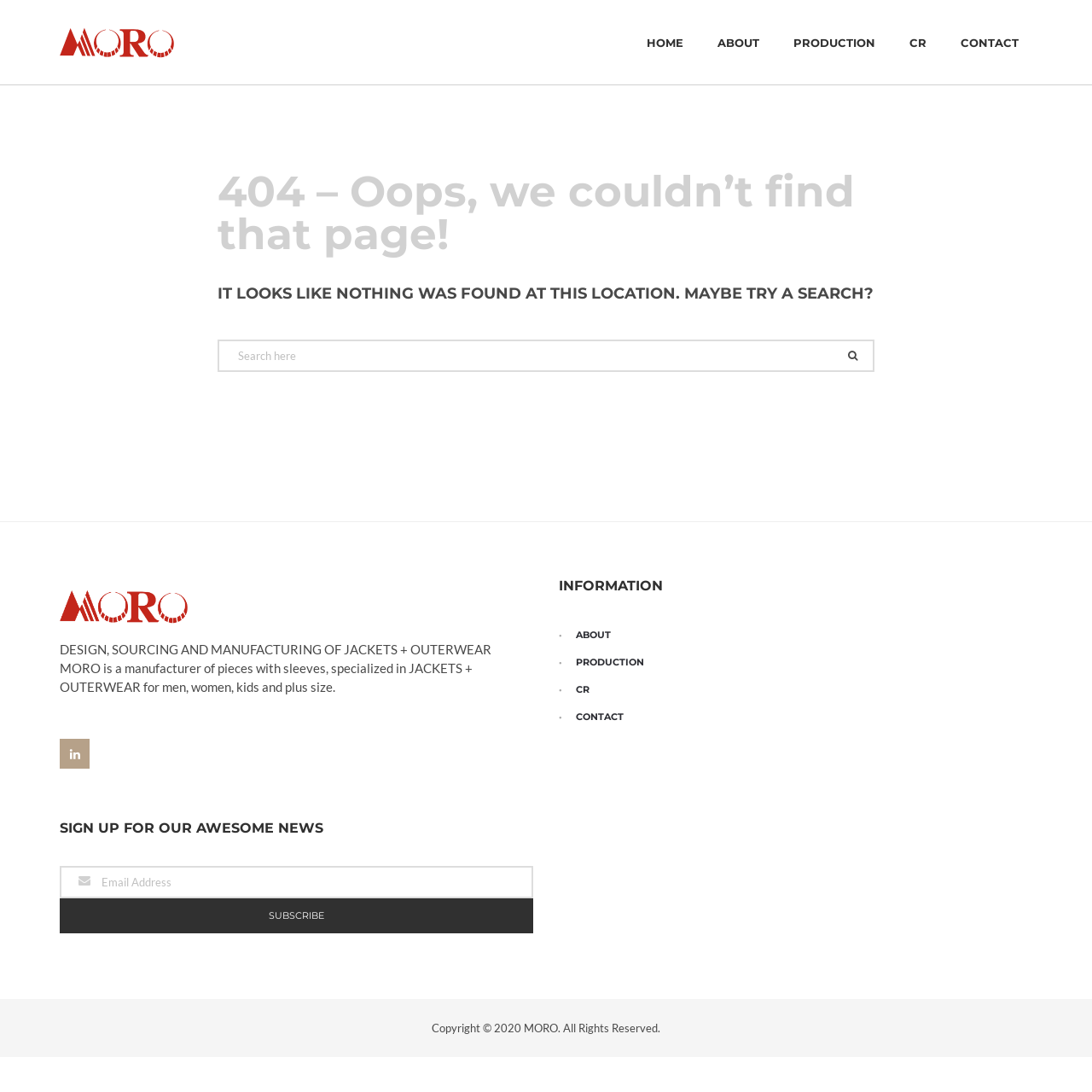Respond to the question below with a single word or phrase: How many main menu items are there?

5